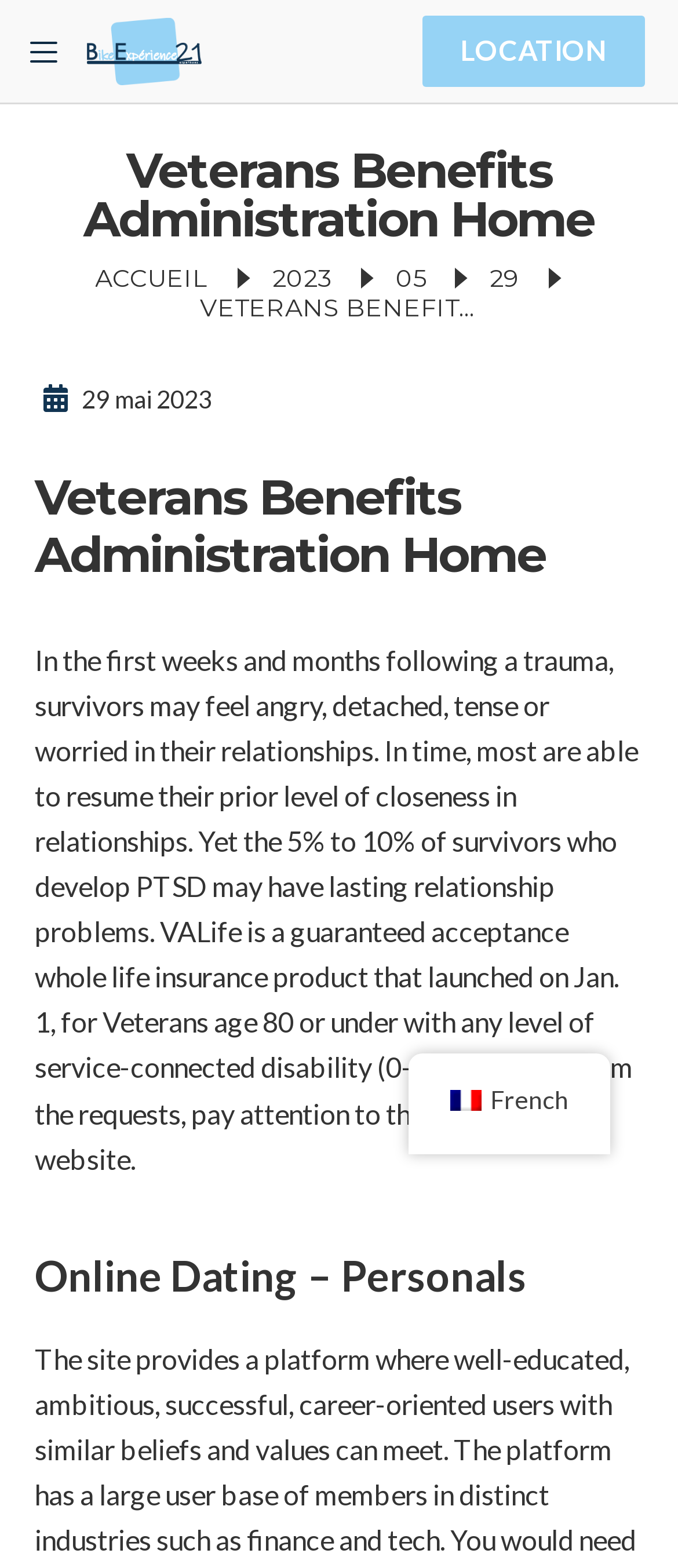Can you find the bounding box coordinates for the element that needs to be clicked to execute this instruction: "View the Online Dating – Personals section"? The coordinates should be given as four float numbers between 0 and 1, i.e., [left, top, right, bottom].

[0.051, 0.798, 0.949, 0.83]